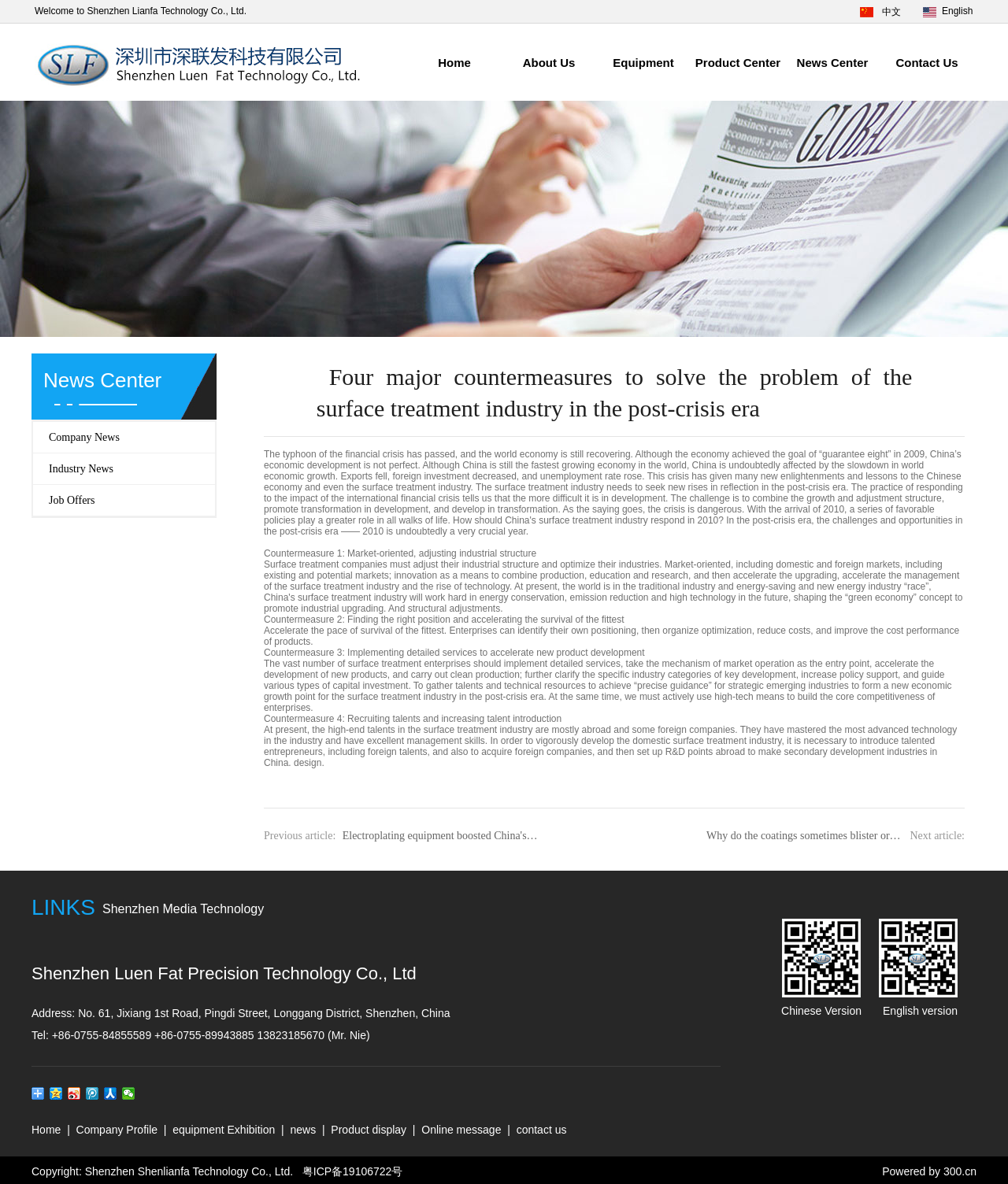Give a short answer using one word or phrase for the question:
What is the address of the company?

No. 61, Jixiang 1st Road, Pingdi Street, Longgang District, Shenzhen, China